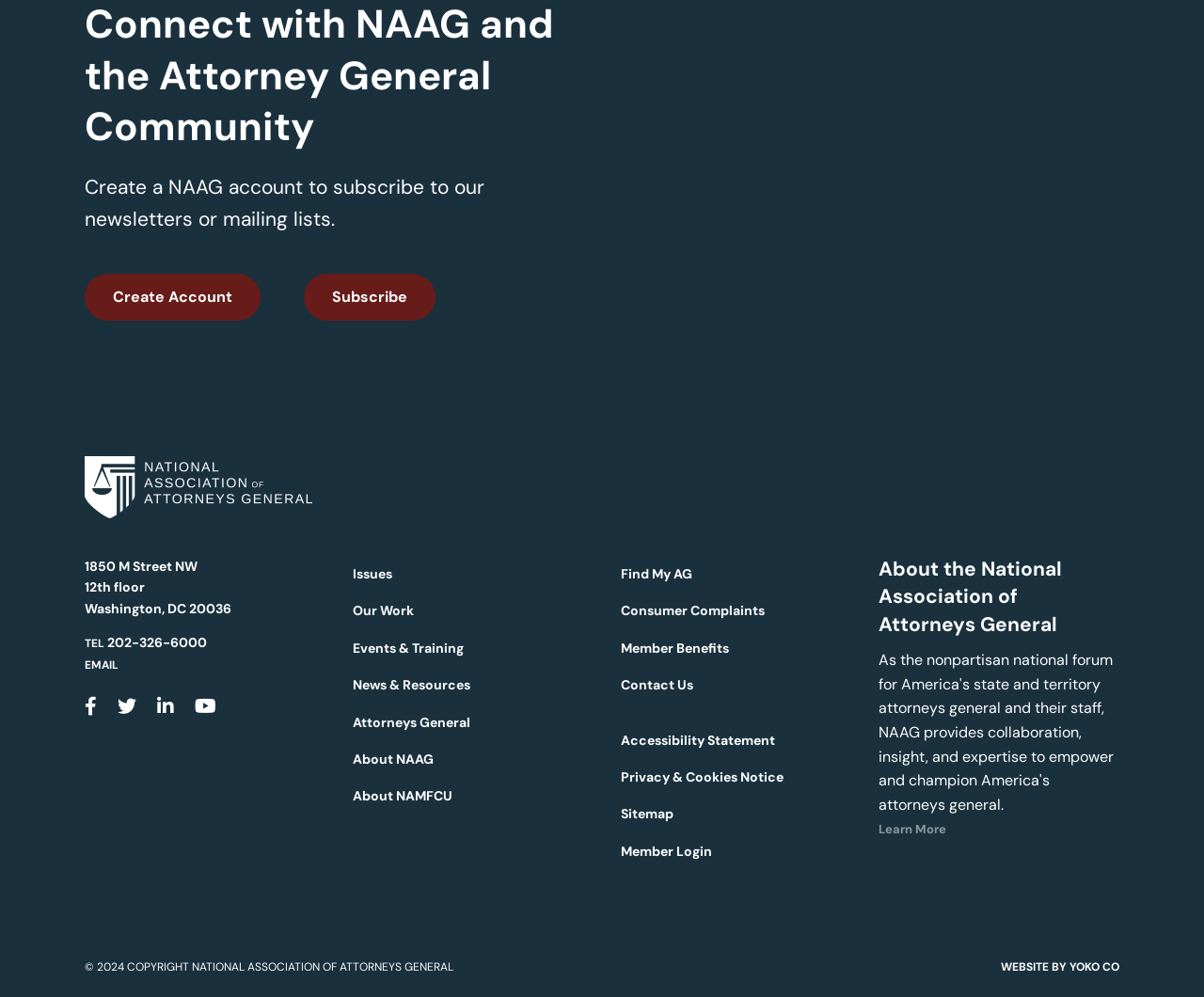Respond to the following query with just one word or a short phrase: 
How can I contact the organization?

TEL 202-326-6000 or EMAIL